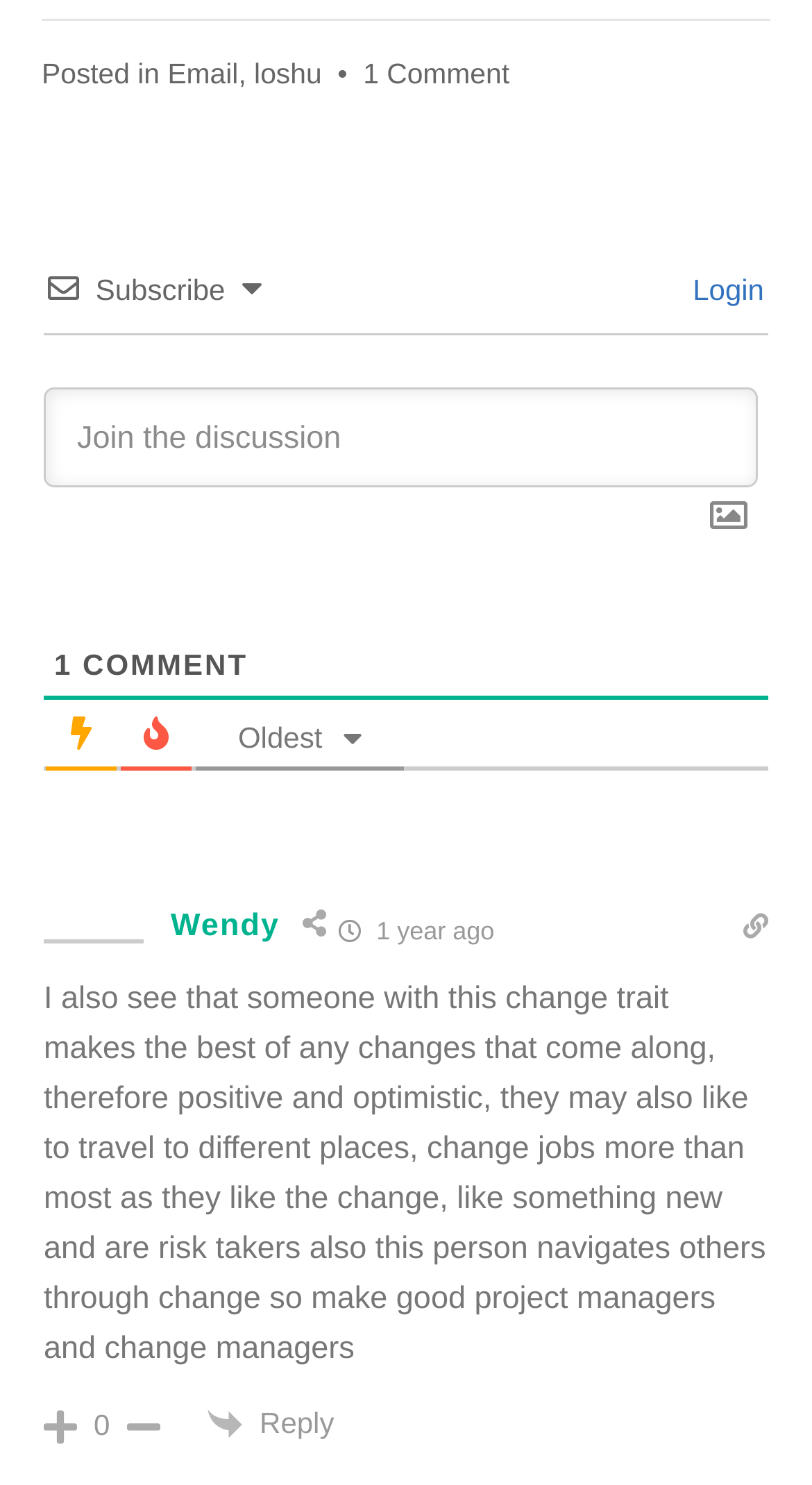Point out the bounding box coordinates of the section to click in order to follow this instruction: "Contact RealEstateRama".

None